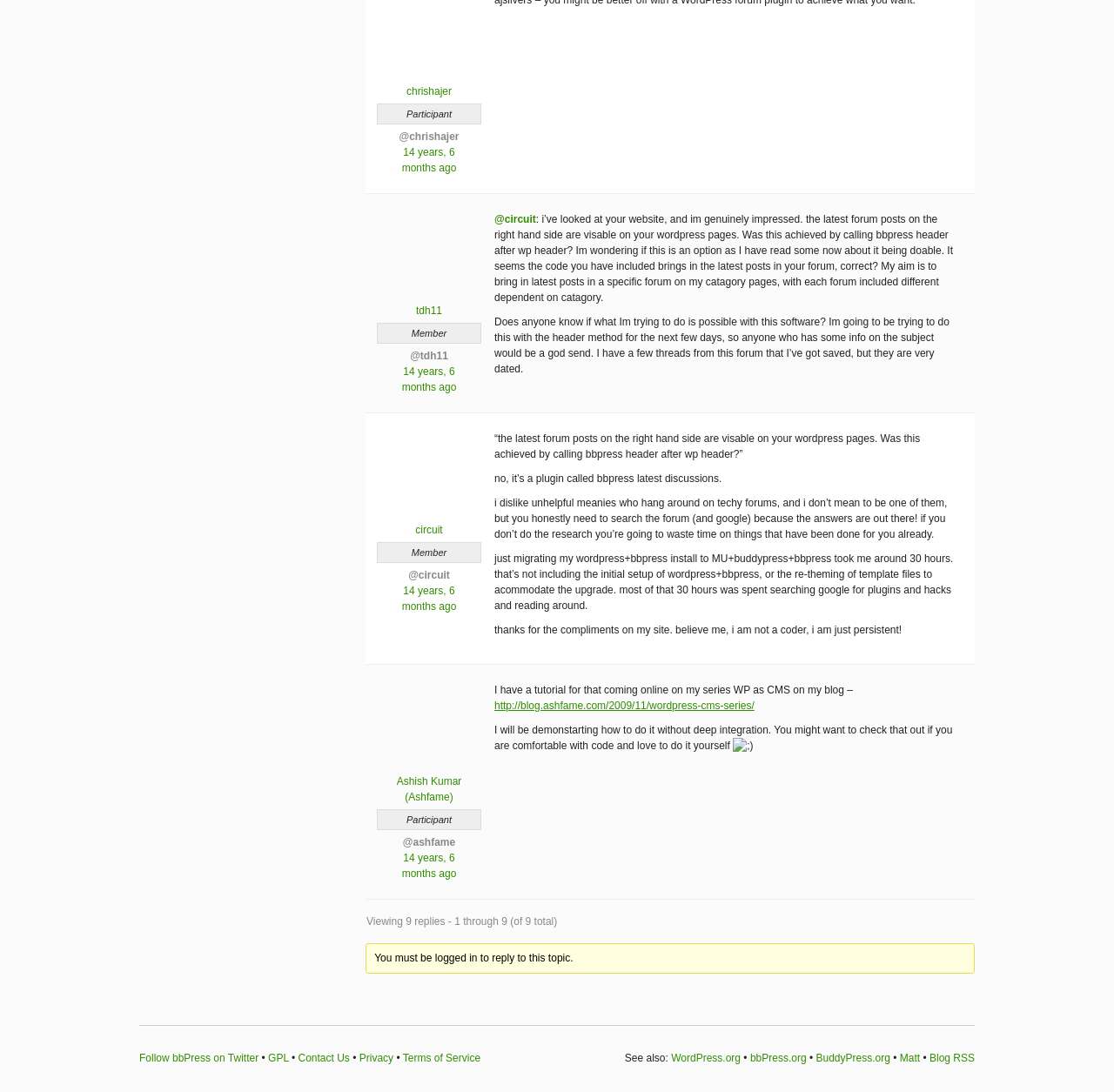How many replies are there in this topic?
Refer to the image and provide a one-word or short phrase answer.

9